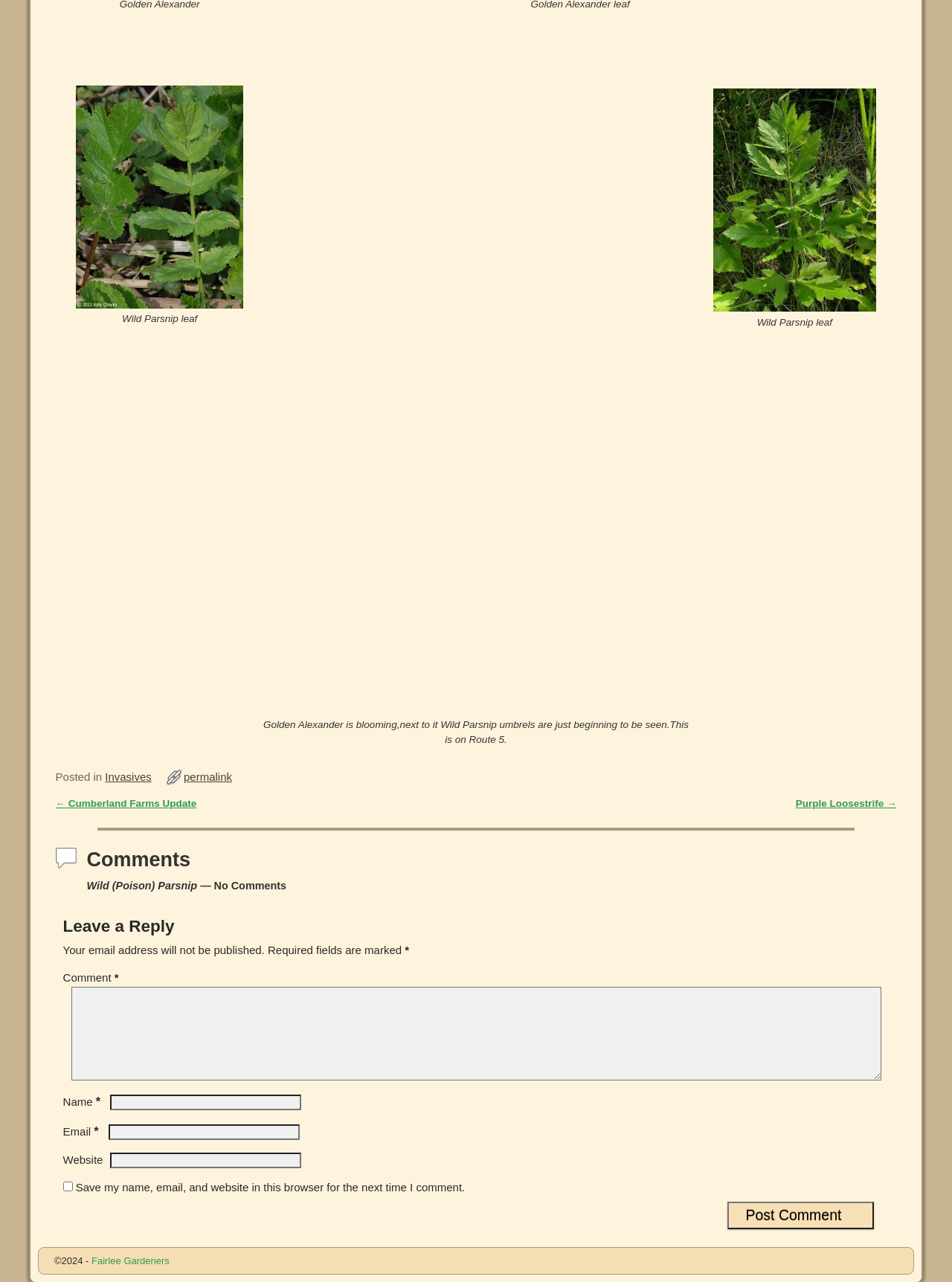What is the function of the checkbox below the 'Email' text box?
Examine the image and give a concise answer in one word or a short phrase.

To save user information